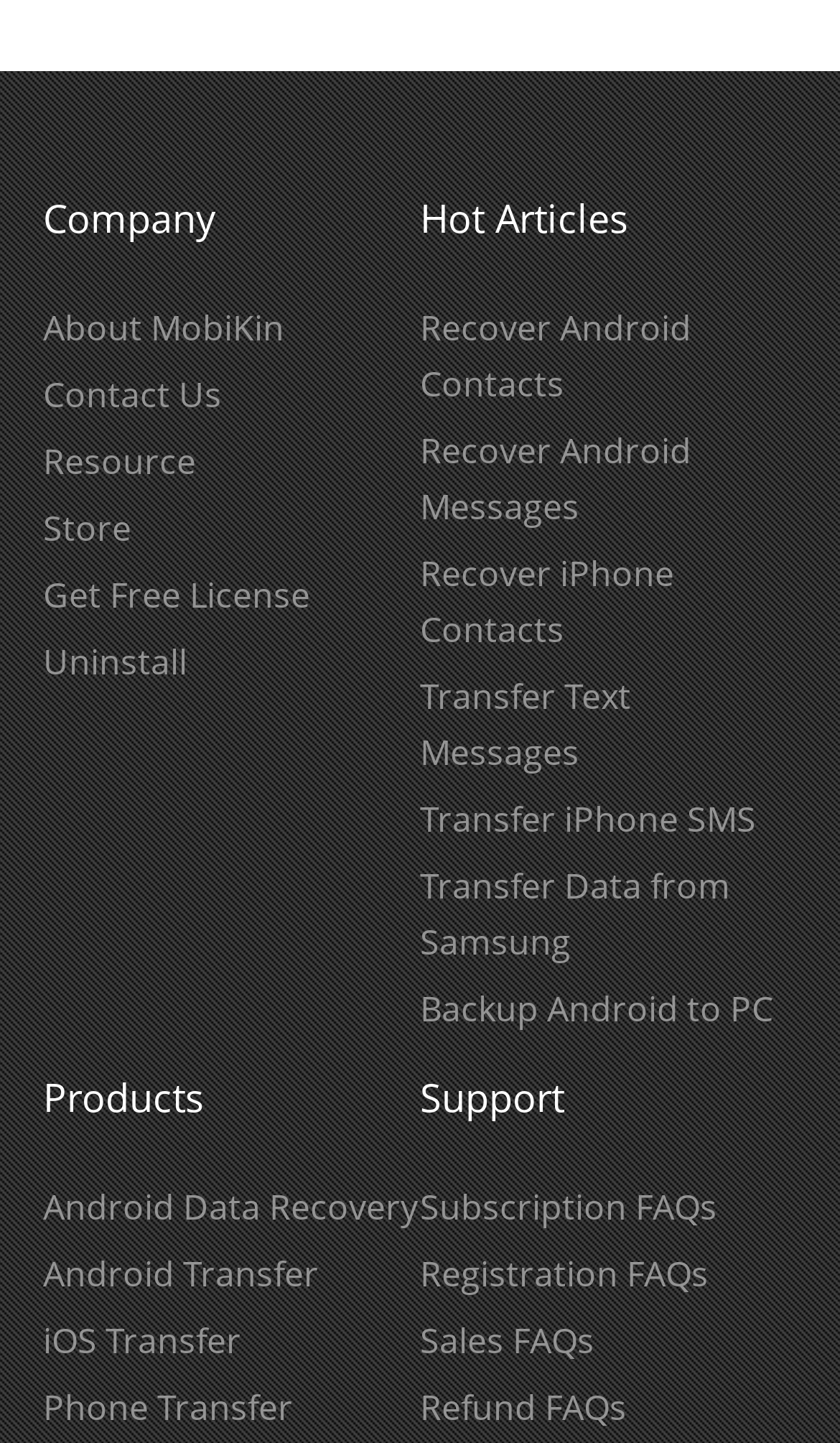Specify the bounding box coordinates for the region that must be clicked to perform the given instruction: "View subscription FAQs".

[0.5, 0.82, 0.854, 0.853]